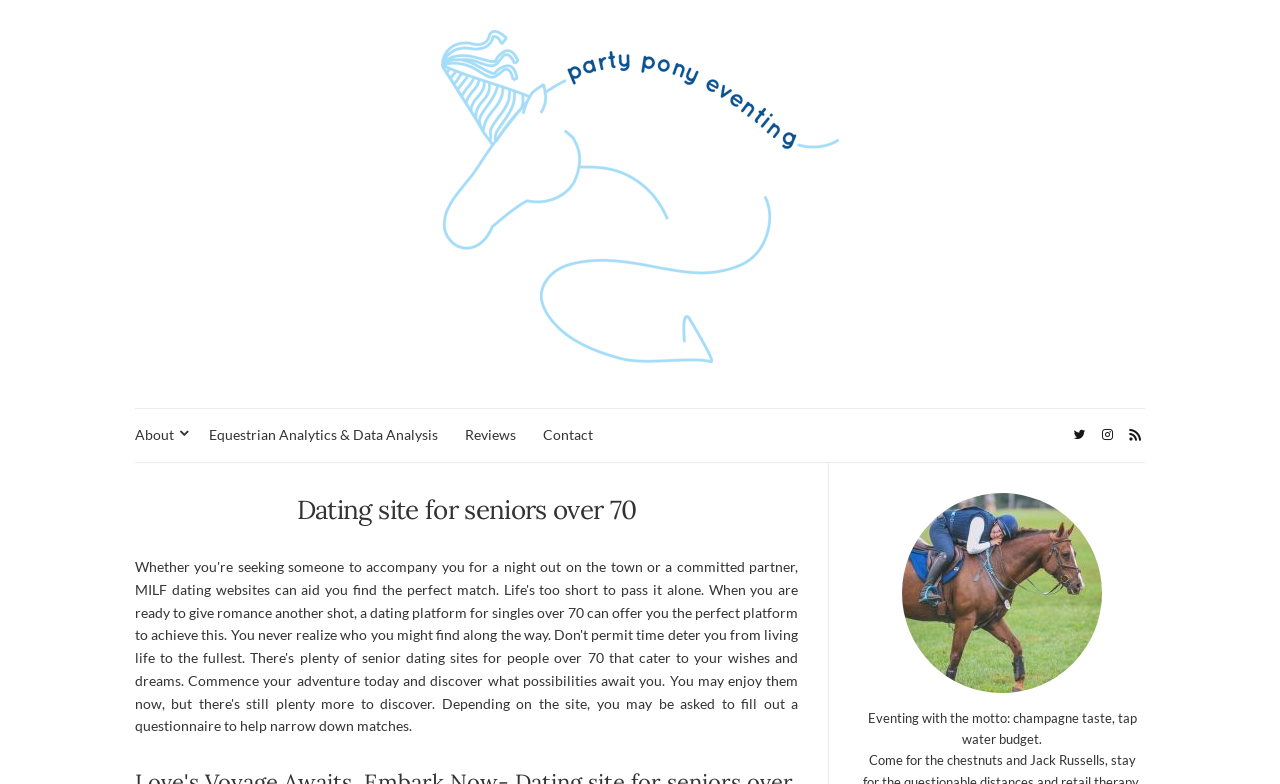How many links are in the top navigation bar?
Look at the image and respond with a one-word or short-phrase answer.

5